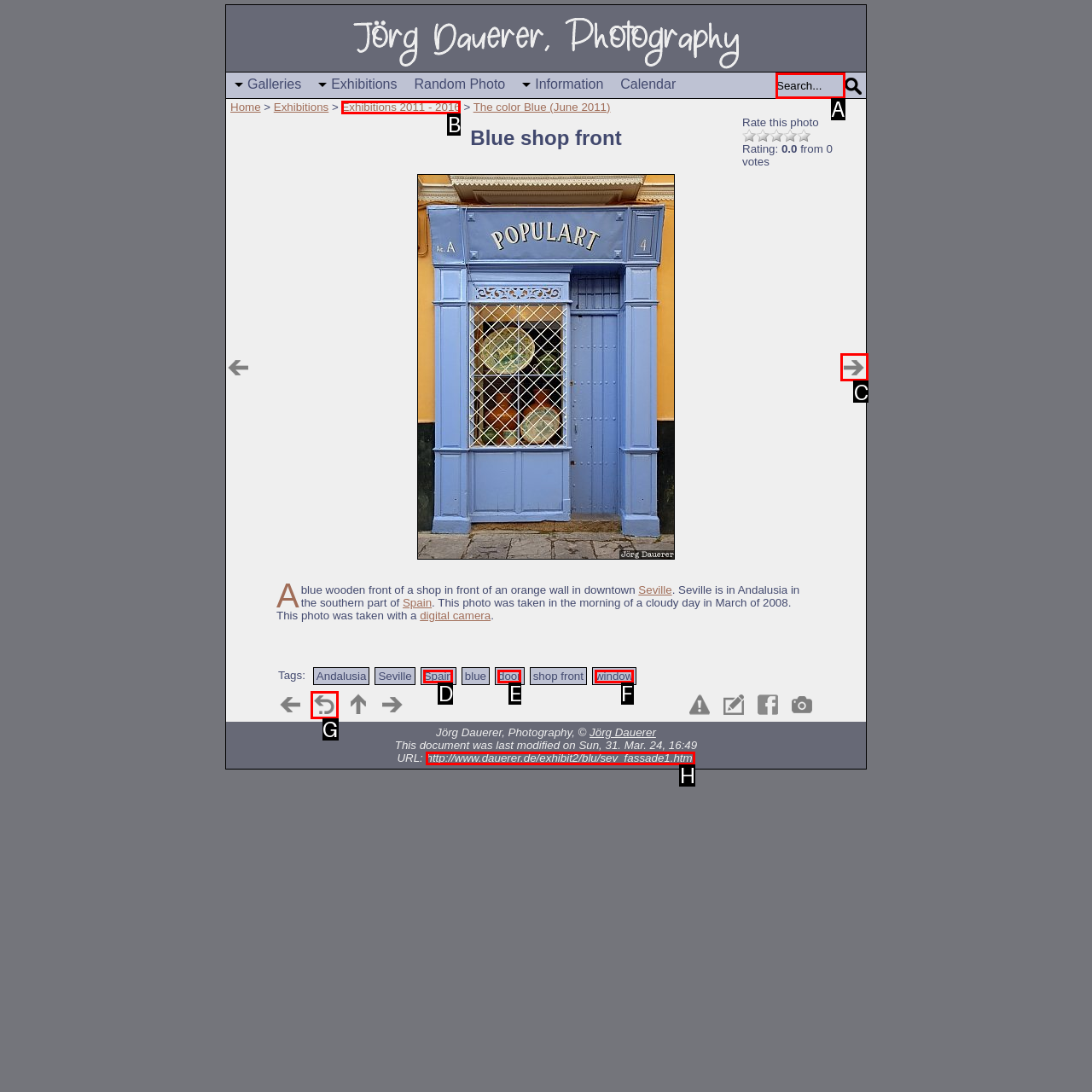Select the letter of the UI element you need to click to complete this task: View next photo.

C